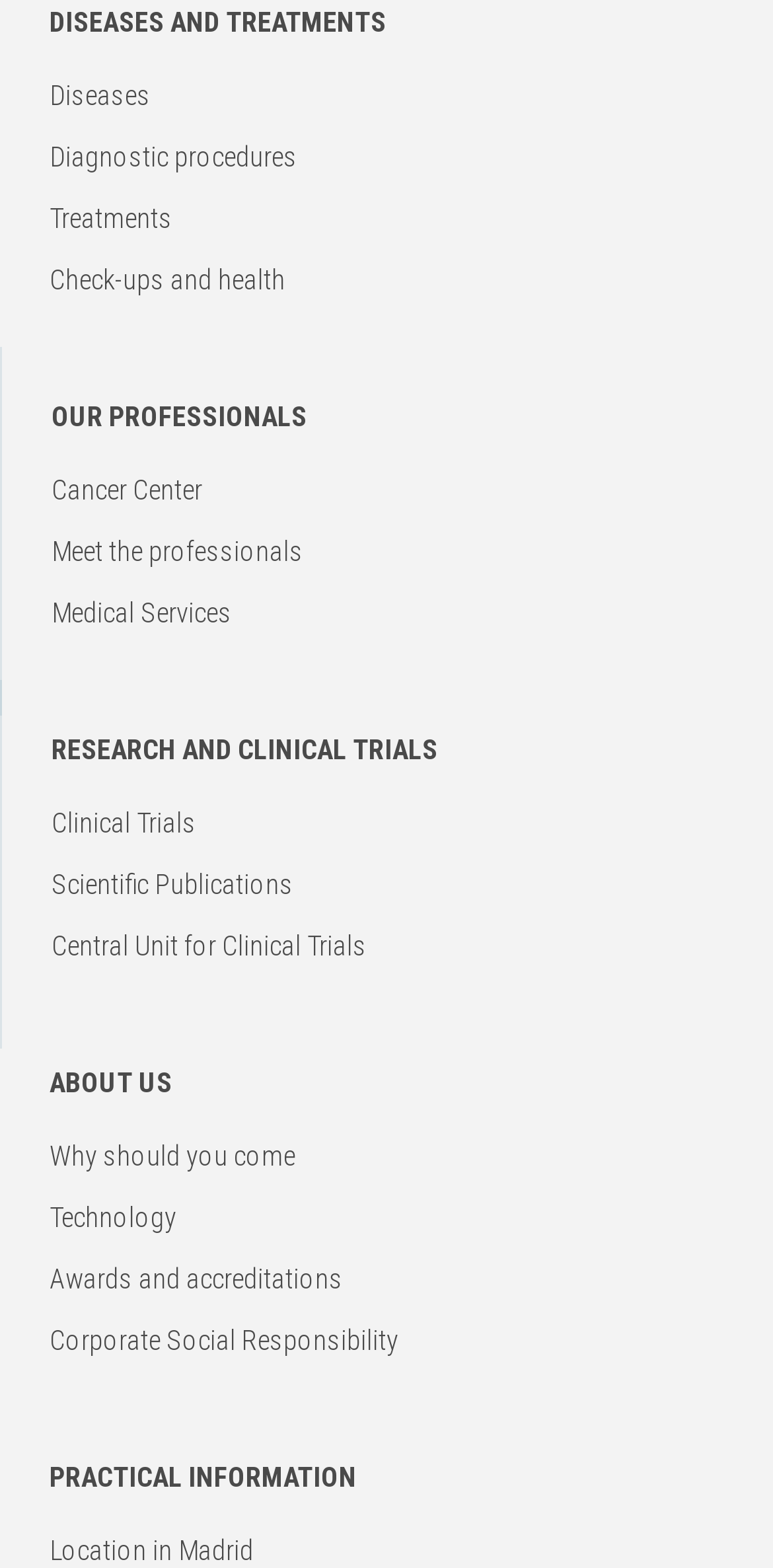Please provide a comprehensive answer to the question based on the screenshot: What is the location of the organization?

The 'Location in Madrid' link is under the 'PRACTICAL INFORMATION' category, which suggests that it provides practical information about the organization. Therefore, the location of the organization is likely Madrid.